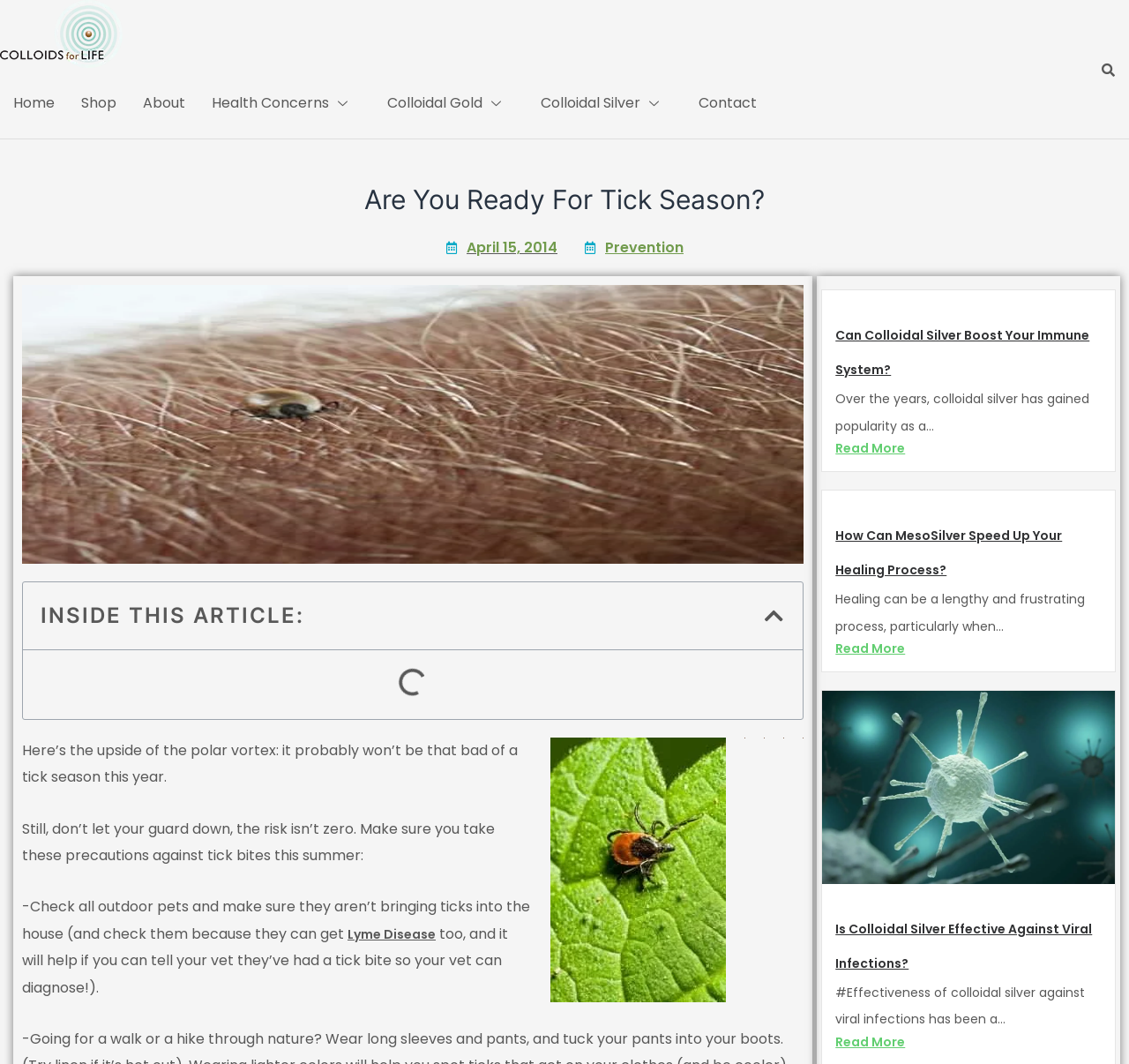What is colloidal silver effective against?
Look at the image and provide a detailed response to the question.

The article mentions that colloidal silver is effective against viral infections, as stated in the heading 'Is Colloidal Silver Effective Against Viral Infections?' and the corresponding content.